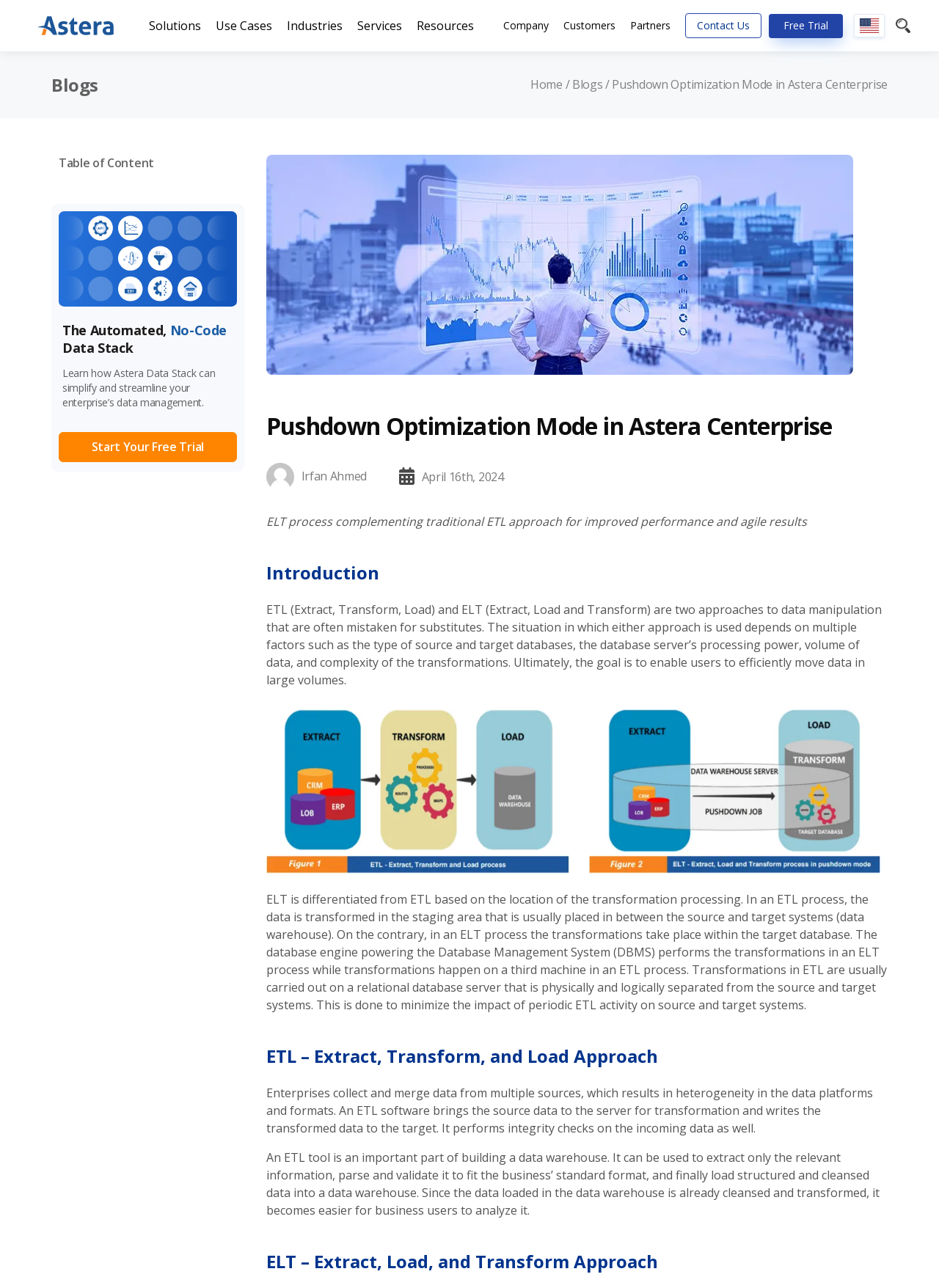Identify the bounding box coordinates of the area that should be clicked in order to complete the given instruction: "Click on the 'Free Trial' button". The bounding box coordinates should be four float numbers between 0 and 1, i.e., [left, top, right, bottom].

[0.819, 0.011, 0.898, 0.029]